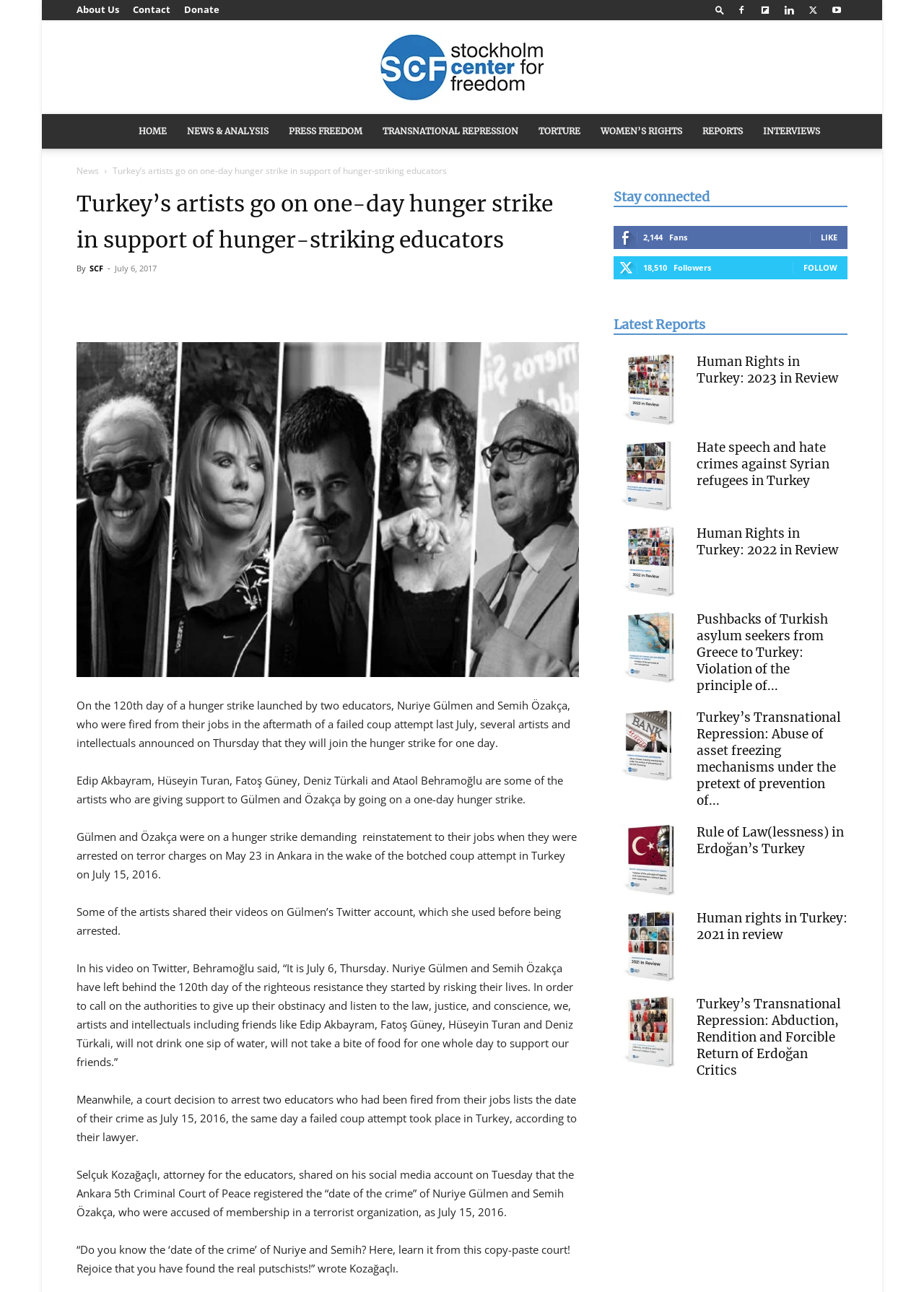Please identify the bounding box coordinates of the clickable area that will fulfill the following instruction: "Click on the 'HOME' link". The coordinates should be in the format of four float numbers between 0 and 1, i.e., [left, top, right, bottom].

[0.139, 0.088, 0.191, 0.115]